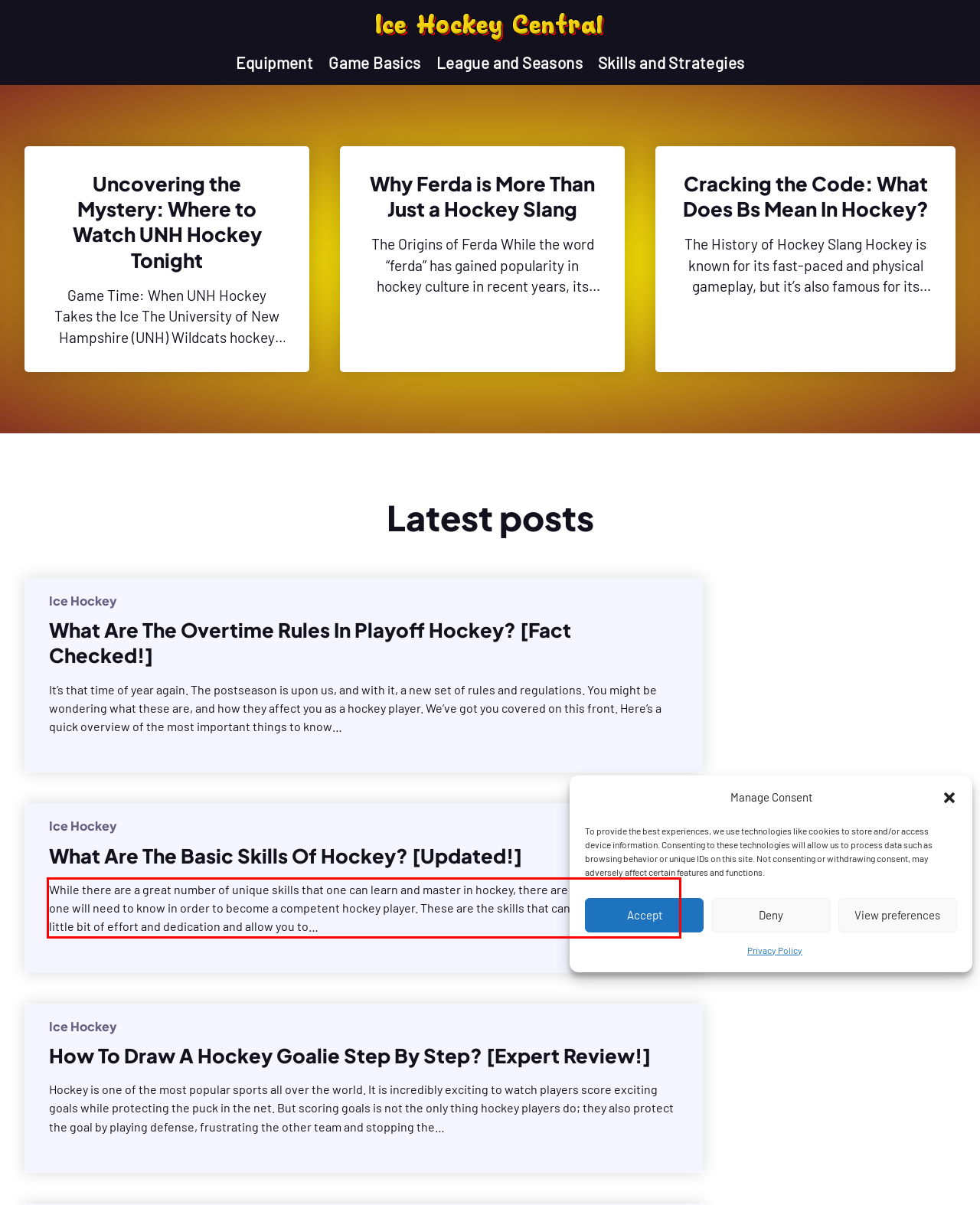Please identify and extract the text content from the UI element encased in a red bounding box on the provided webpage screenshot.

While there are a great number of unique skills that one can learn and master in hockey, there are some basics that one will need to know in order to become a competent hockey player. These are the skills that can be mastered with a little bit of effort and dedication and allow you to…